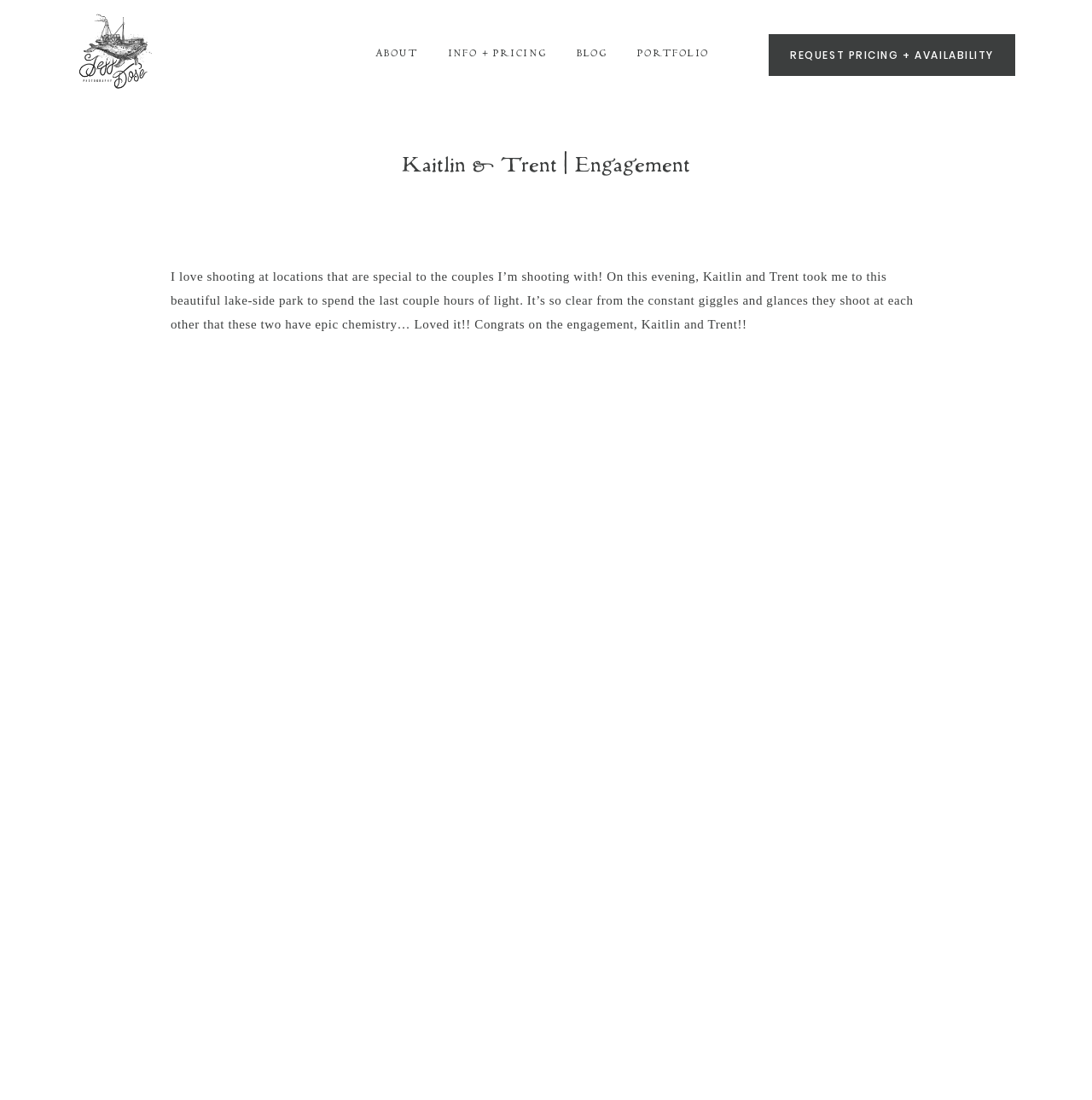What is the photographer's name?
Refer to the image and provide a one-word or short phrase answer.

Jeff Dose